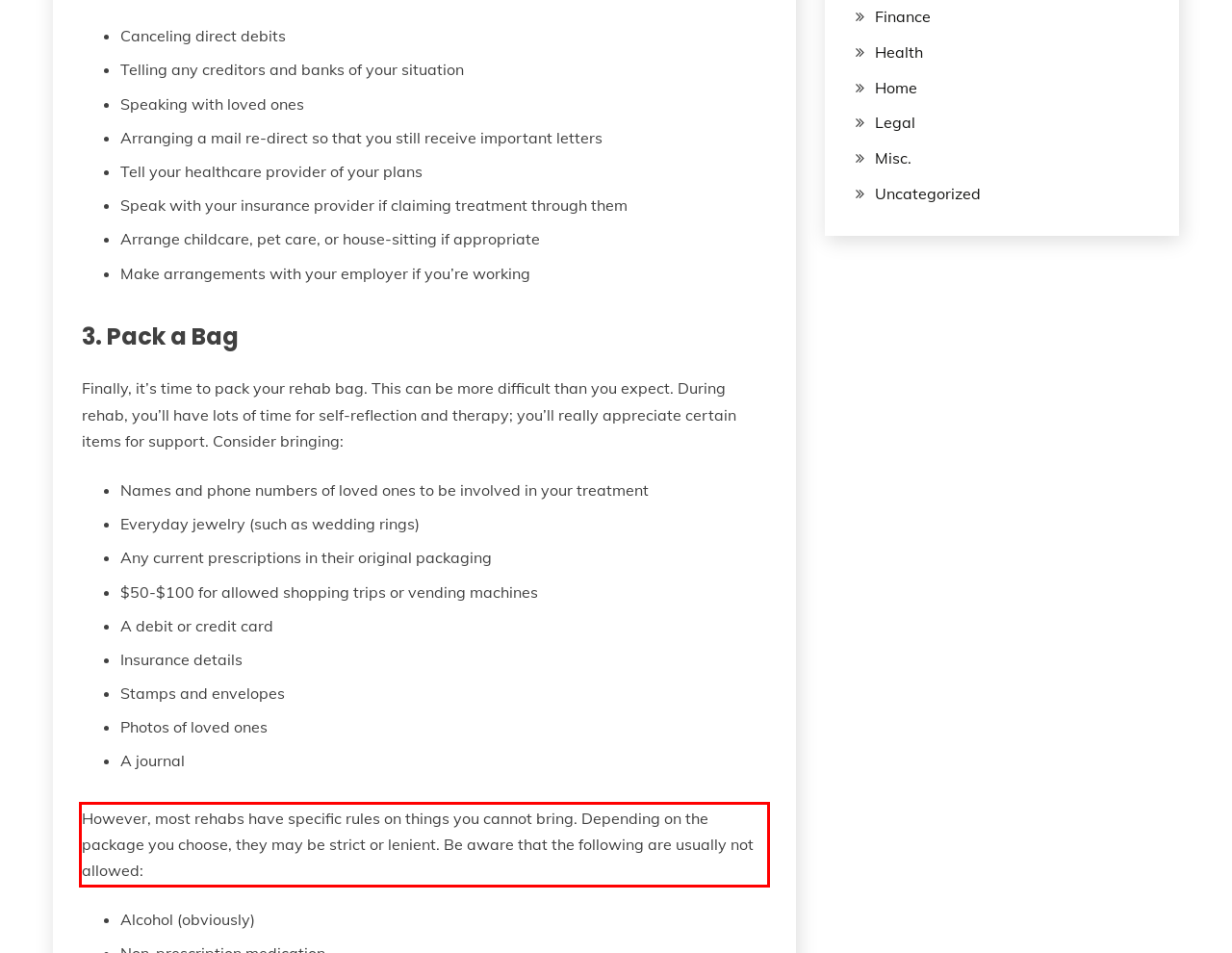Within the screenshot of a webpage, identify the red bounding box and perform OCR to capture the text content it contains.

However, most rehabs have specific rules on things you cannot bring. Depending on the package you choose, they may be strict or lenient. Be aware that the following are usually not allowed: